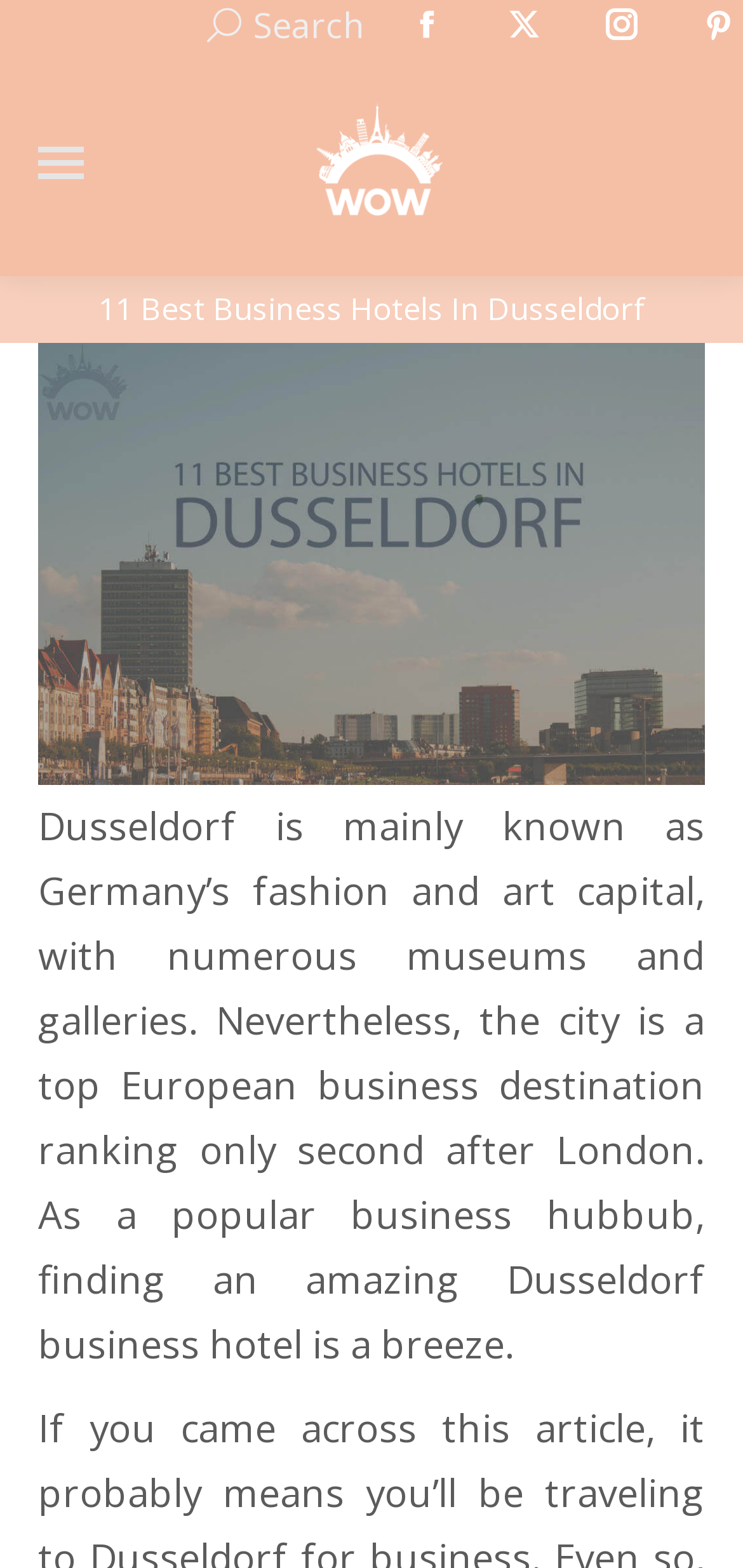What is Dusseldorf known as?
Using the visual information from the image, give a one-word or short-phrase answer.

Germany’s fashion and art capital